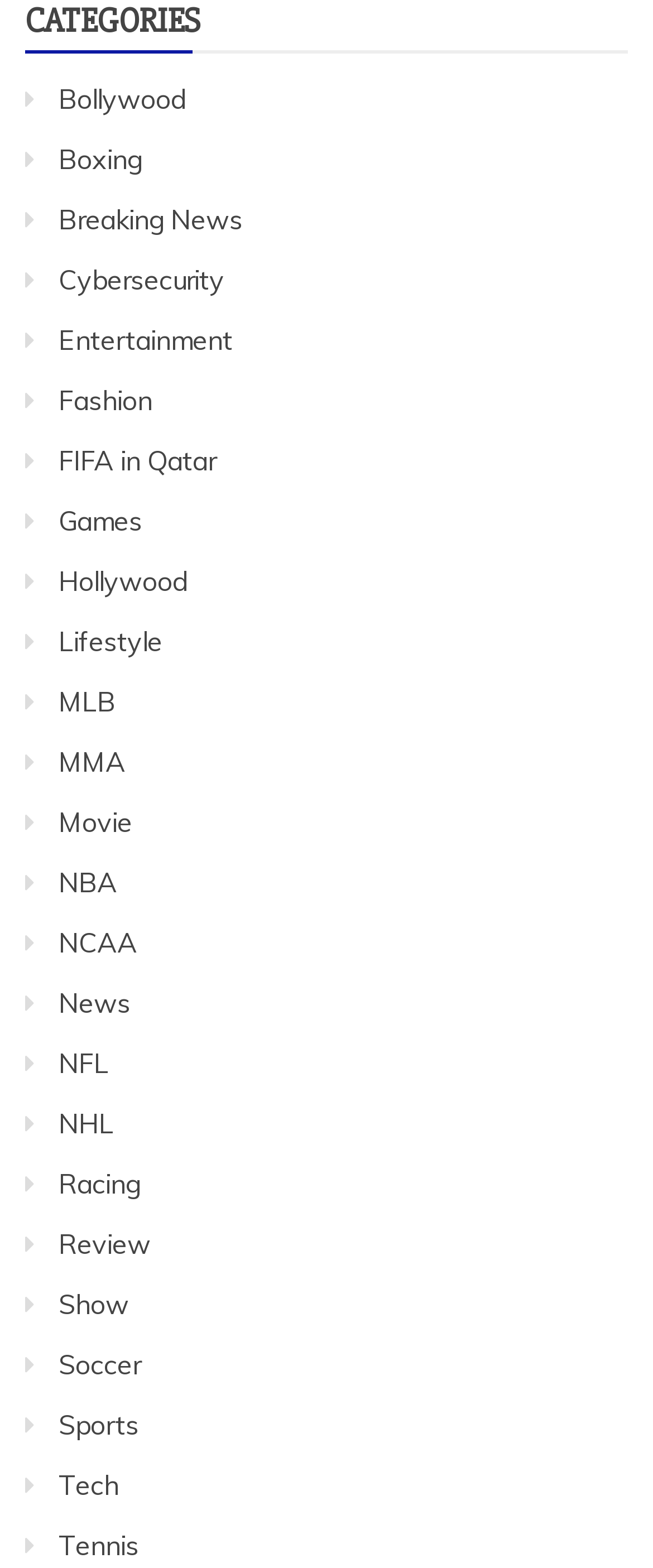Locate the bounding box coordinates of the element to click to perform the following action: 'Read about FIFA in Qatar'. The coordinates should be given as four float values between 0 and 1, in the form of [left, top, right, bottom].

[0.09, 0.283, 0.331, 0.304]